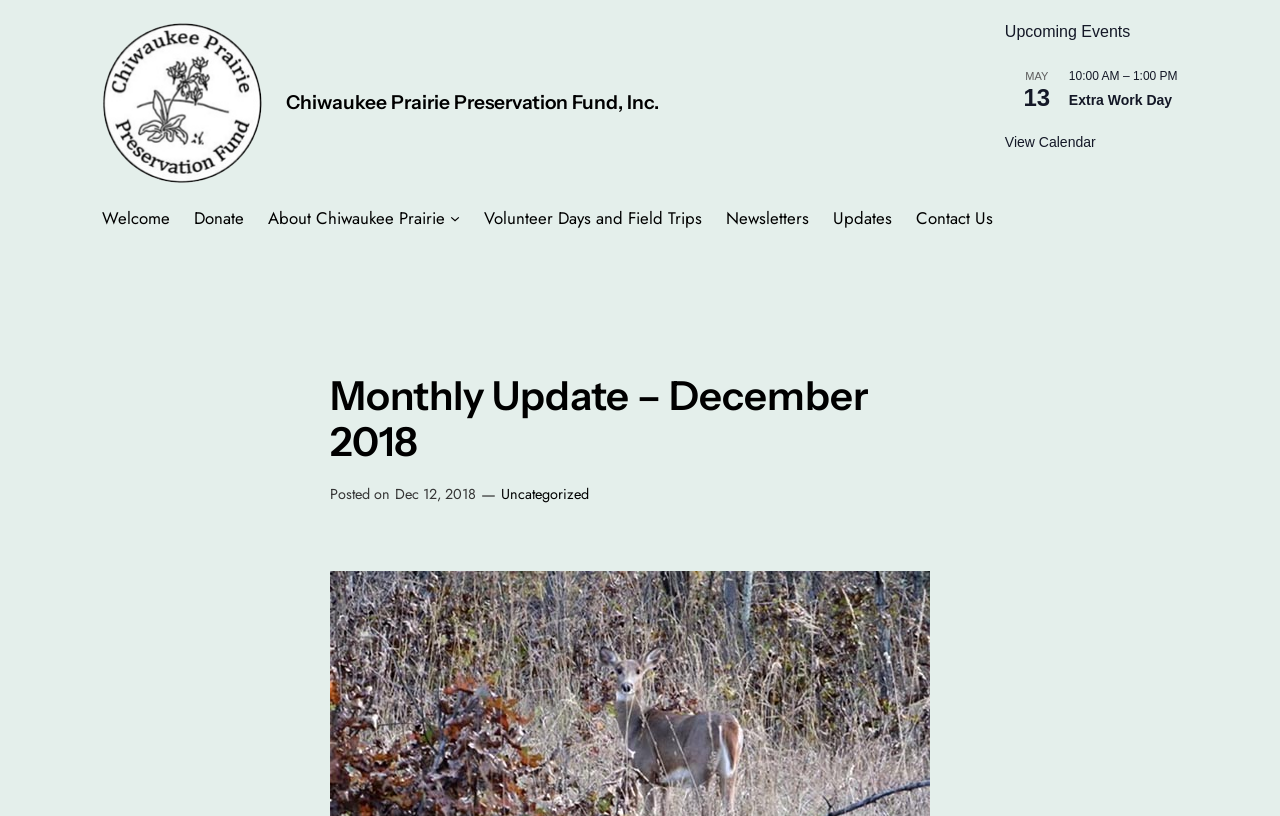Please locate the bounding box coordinates of the element that should be clicked to complete the given instruction: "Read the upcoming event on May 13".

[0.8, 0.102, 0.82, 0.135]